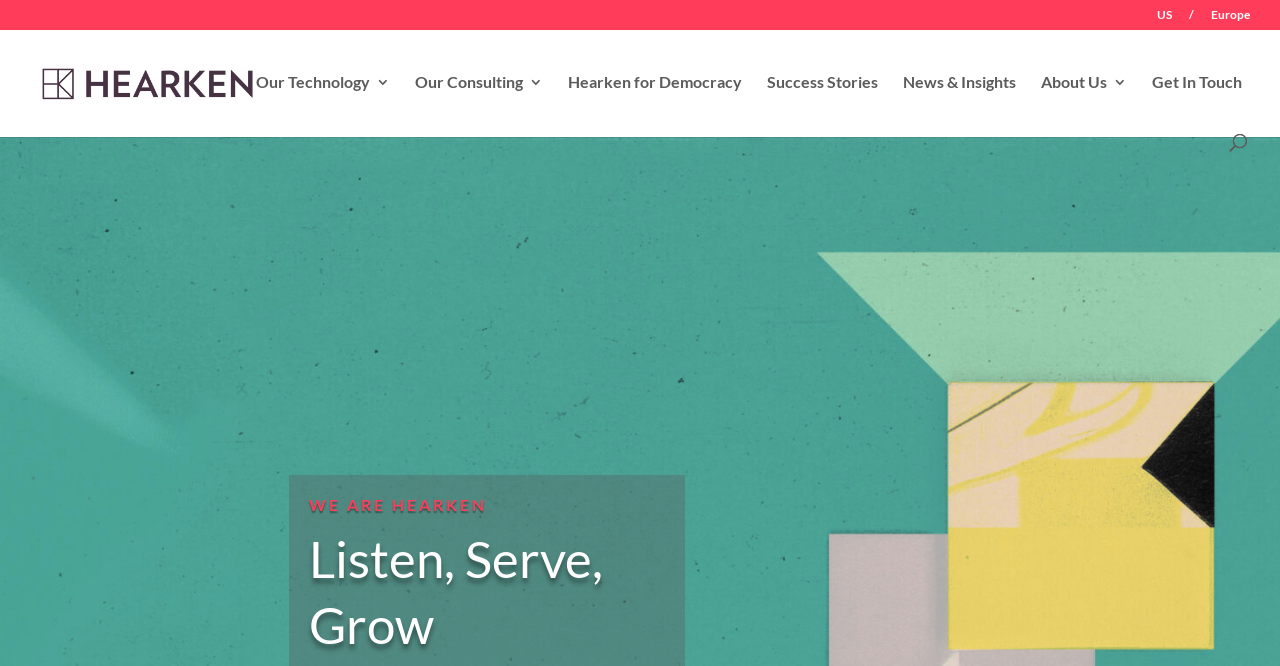What is the name of the company?
Offer a detailed and exhaustive answer to the question.

The name of the company can be found in the top-left corner of the webpage, where the logo is located. The image has a text 'Hearken' which is also a link.